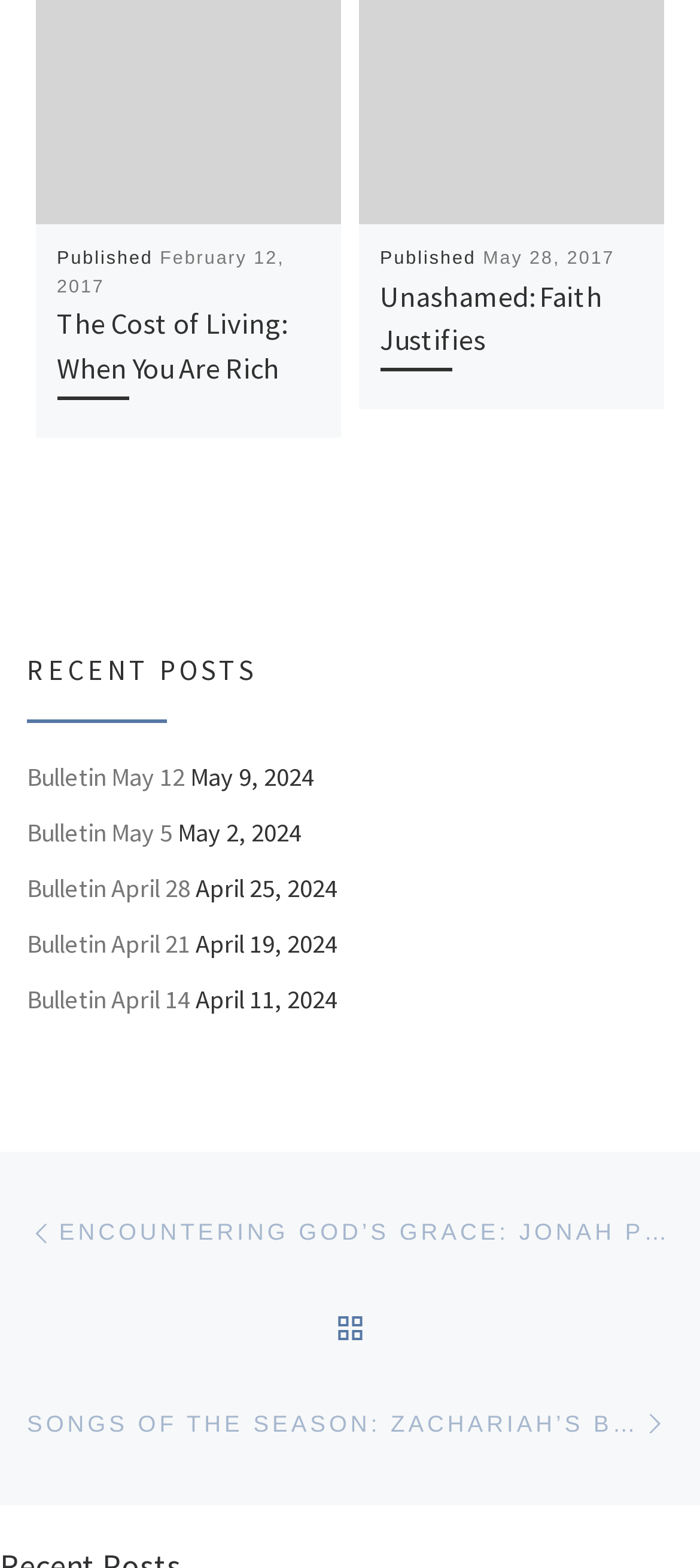Answer the question with a brief word or phrase:
What is the title of the previous post?

ENCOUNTERING GOD’S GRACE: JONAH PRAYS